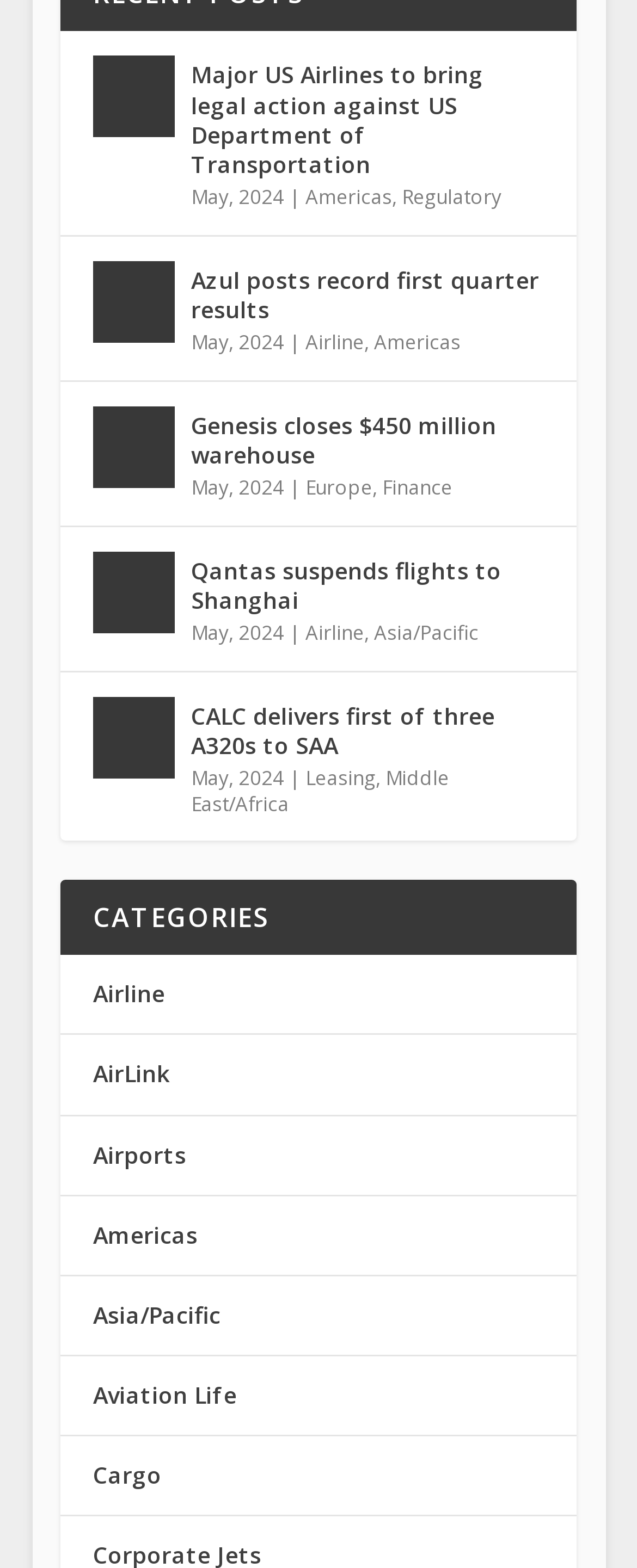Find the bounding box coordinates of the element's region that should be clicked in order to follow the given instruction: "Learn about Azul's record first quarter results". The coordinates should consist of four float numbers between 0 and 1, i.e., [left, top, right, bottom].

[0.146, 0.166, 0.274, 0.218]